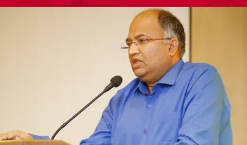What awards are being presented at the event?
Using the picture, provide a one-word or short phrase answer.

NIMC Media Icon Awards